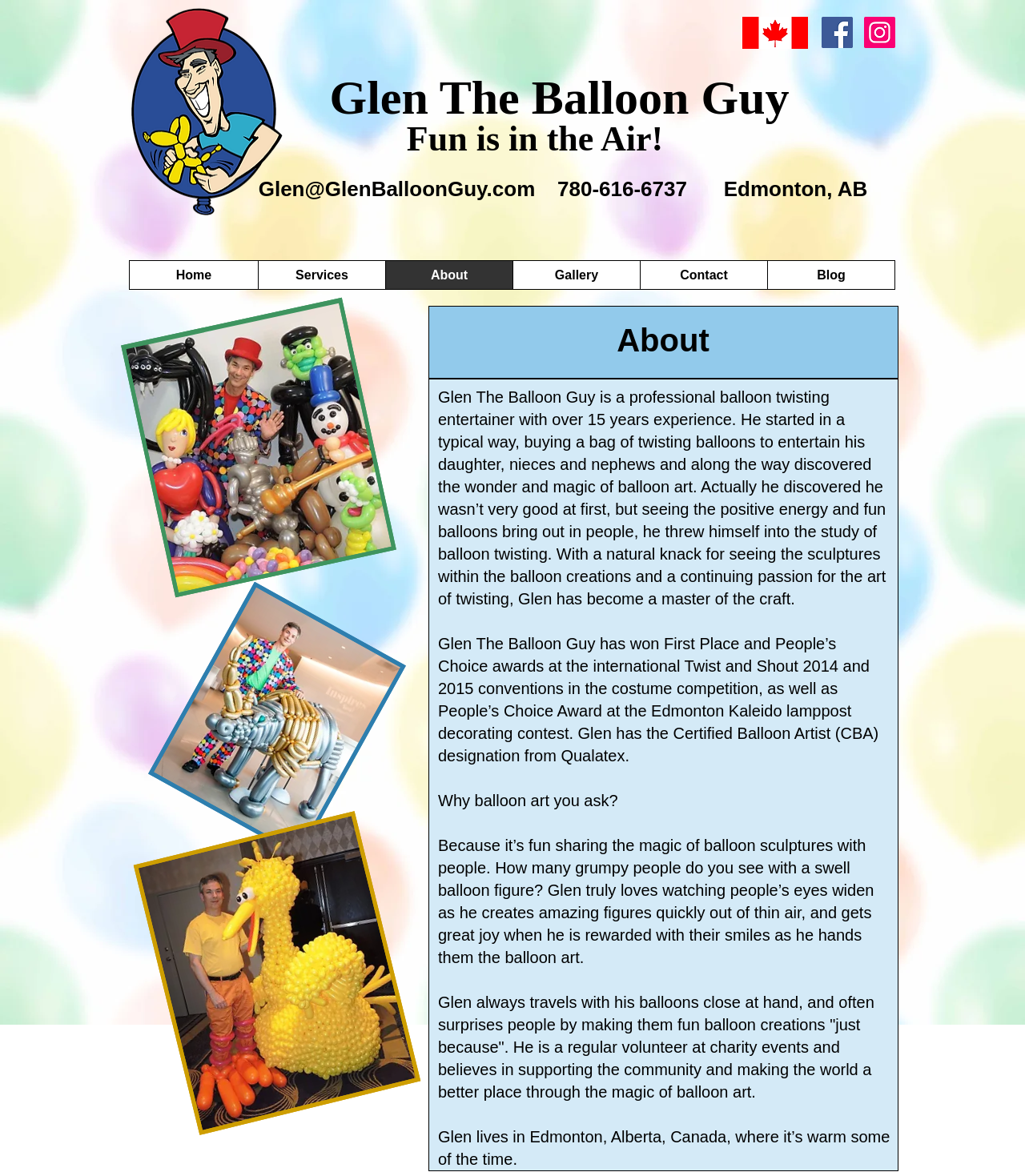Please identify the bounding box coordinates of the region to click in order to complete the given instruction: "Open the 'Gallery' link". The coordinates should be four float numbers between 0 and 1, i.e., [left, top, right, bottom].

[0.5, 0.222, 0.624, 0.246]